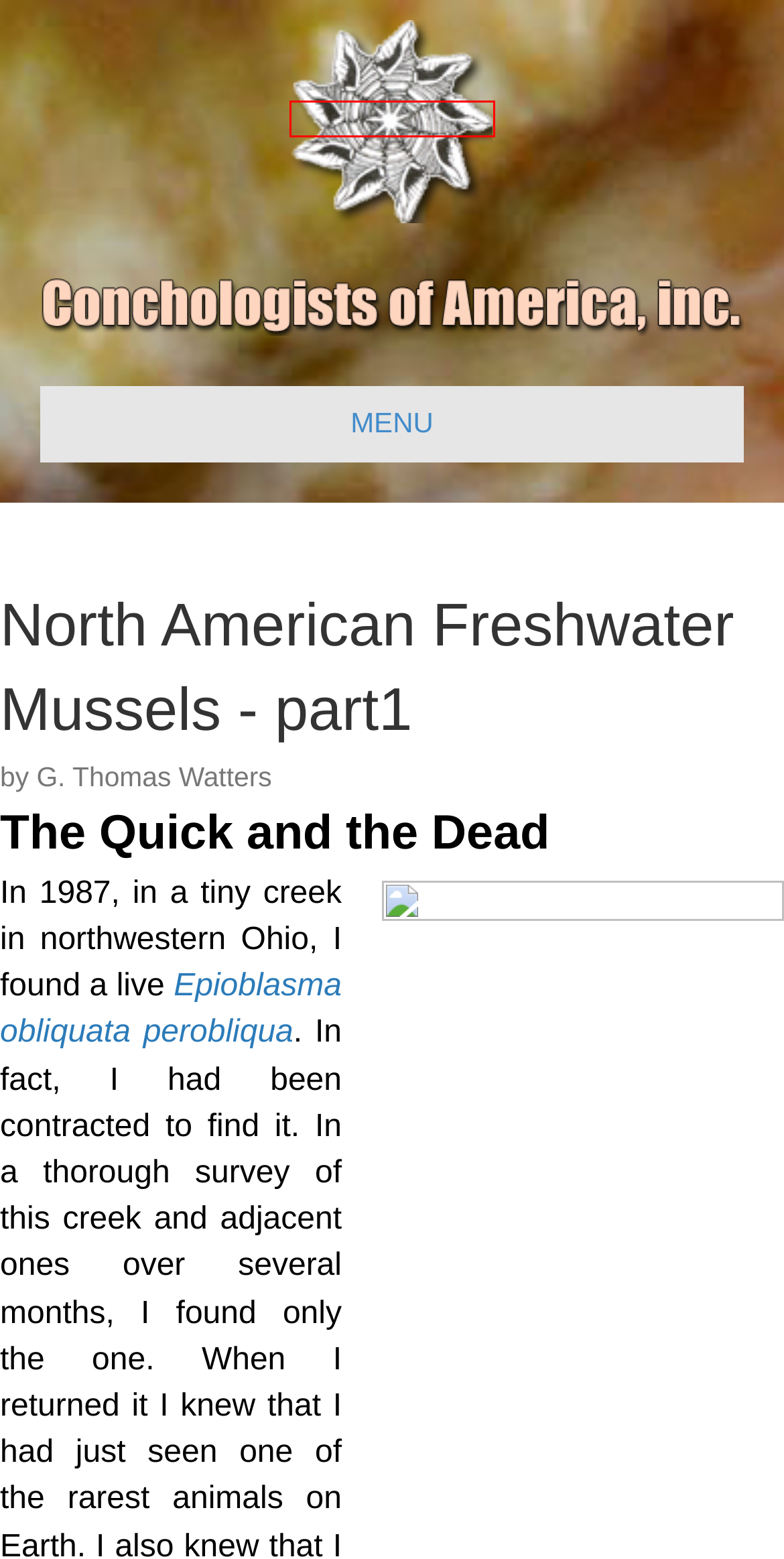View the screenshot of the webpage containing a red bounding box around a UI element. Select the most fitting webpage description for the new page shown after the element in the red bounding box is clicked. Here are the candidates:
A. COA Bylaws - coa
B. Copyright - coa
C. COA Page Curators - coa
D. Home - coa
E. Conchologists of America (COA) Gifts-in-Kind Policy and Procedures - coa
F. COA ORG - coa
G. The COA Lifetime Achievement Award - coa
H. Neptunea Award - coa

D